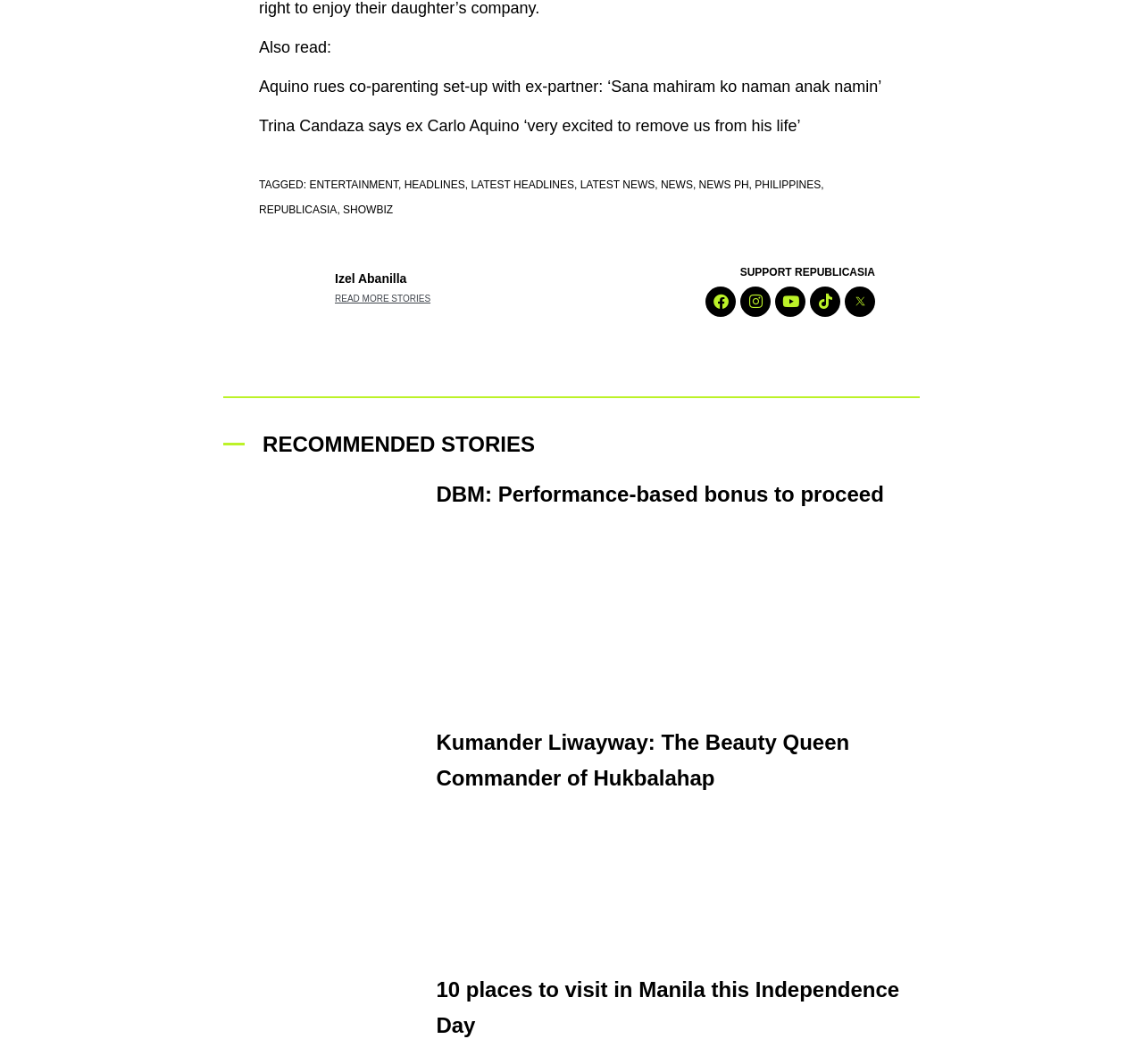Locate the bounding box coordinates of the item that should be clicked to fulfill the instruction: "Visit the Republicasia homepage".

[0.227, 0.191, 0.295, 0.203]